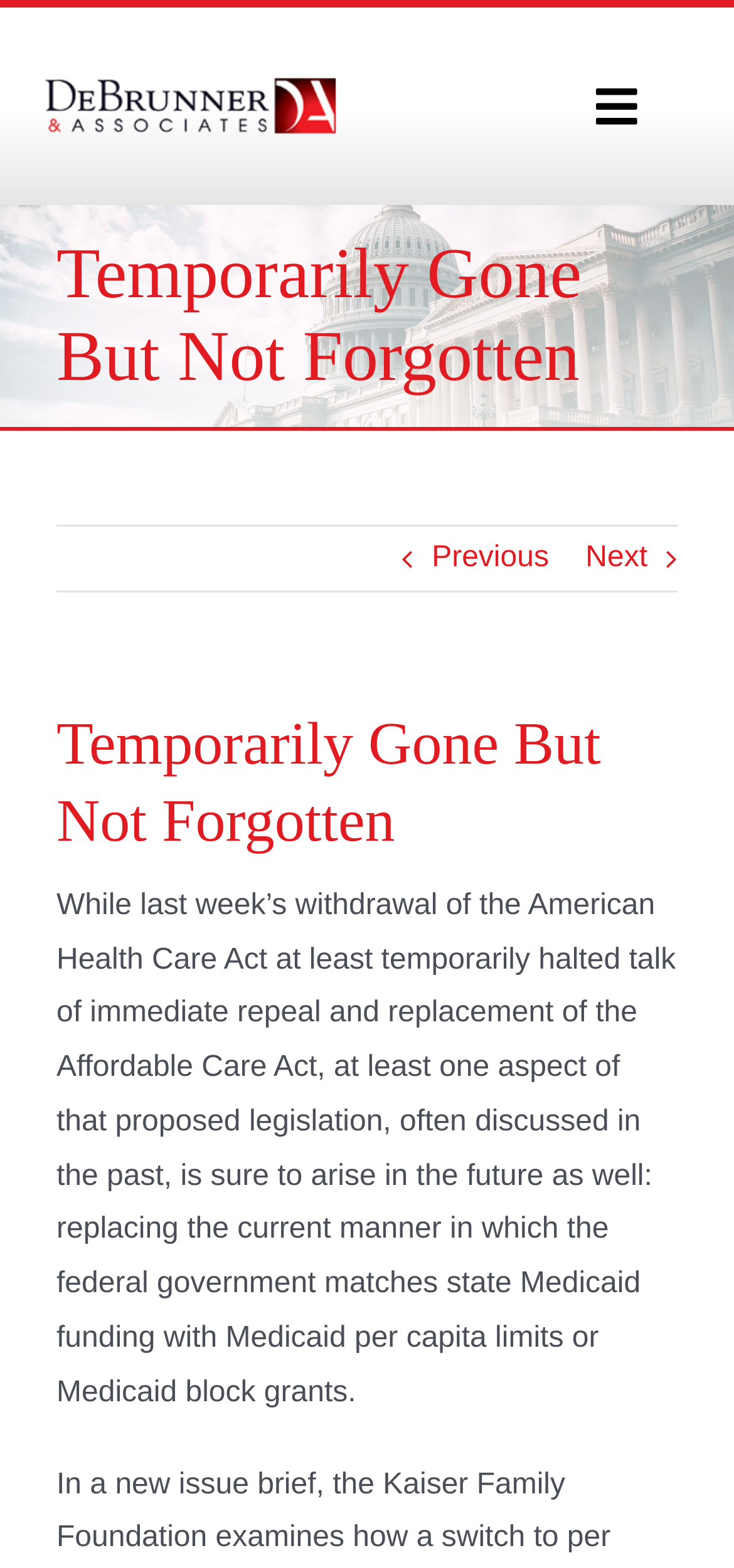Locate the bounding box for the described UI element: "Home". Ensure the coordinates are four float numbers between 0 and 1, formatted as [left, top, right, bottom].

None